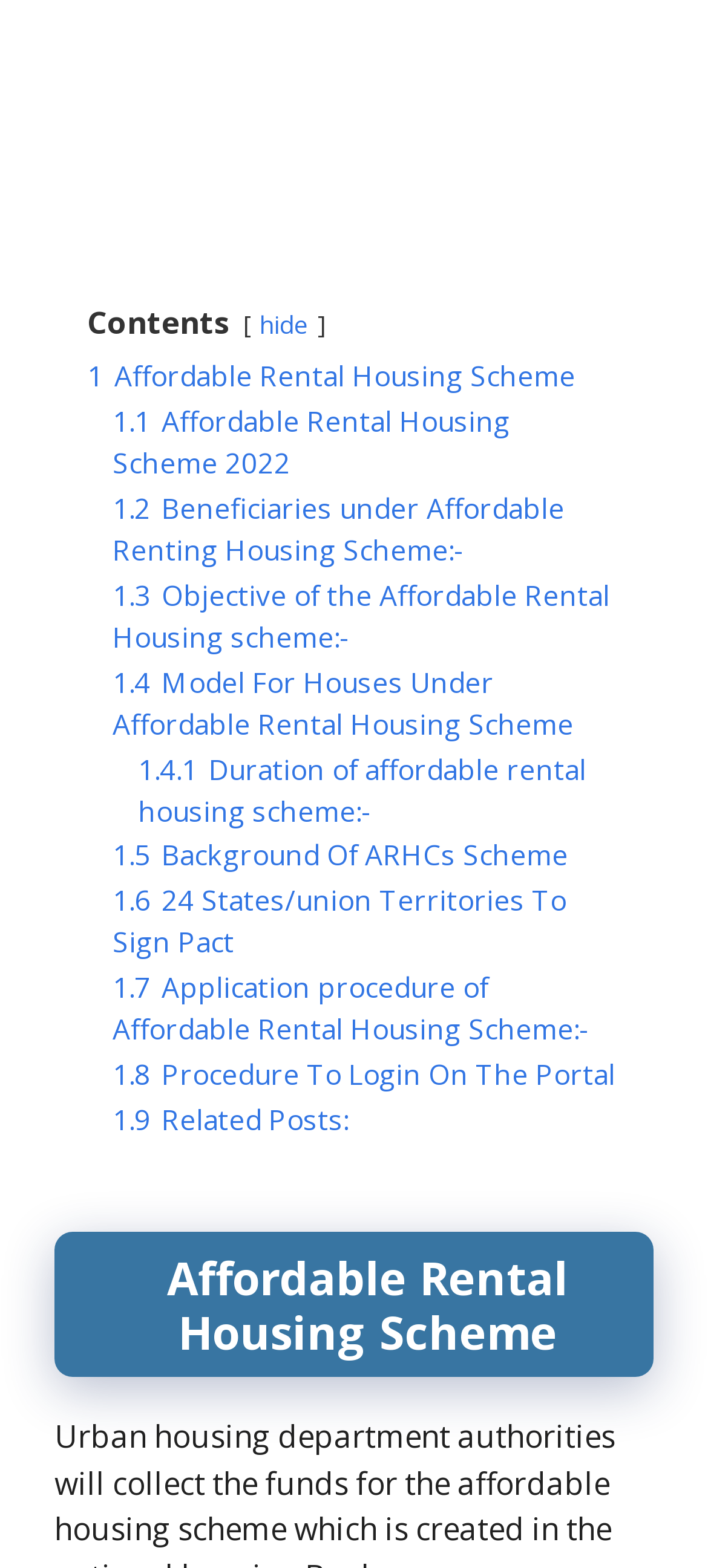Utilize the details in the image to give a detailed response to the question: What is the duration of the affordable rental housing scheme?

I looked for the link element with the text '1.4.1 Duration of affordable rental housing scheme:-' but it does not provide the duration itself. It seems to be a link to a section that explains the duration, but the duration is not specified on this page.